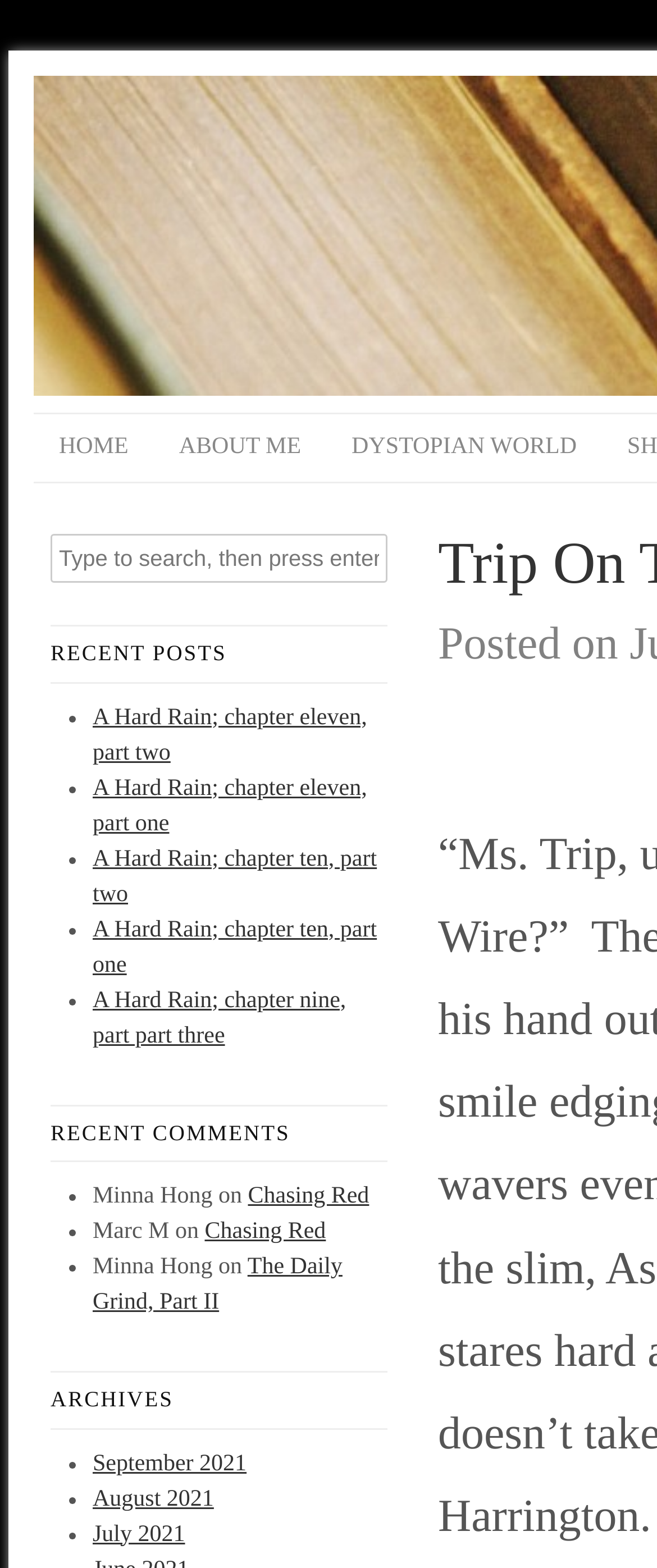Can you locate the main headline on this webpage and provide its text content?

Trip On This: Chapter One (Part One)